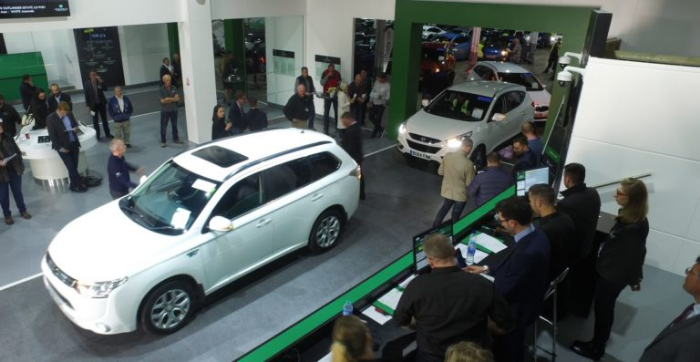Elaborate on the image by describing it in detail.

In a bustling automotive auction scene, a sleek white SUV is showcased prominently in the foreground, drawing the attention of numerous onlookers. The environment is filled with a mix of potential buyers, agents, and spectators, all engaged in discussions and observations as vehicles change hands. Behind the SUV, a light-colored car is also visible, parked near the entrance of the auction area. The setting features a modern, well-lit interior with large windows and a clean design, enhancing the dynamic atmosphere of the auction event. This image captures the excitement and anticipation surrounding automotive valuations as the market evolves, raising questions about future price trends for petrol, diesel, and hybrid vehicles.